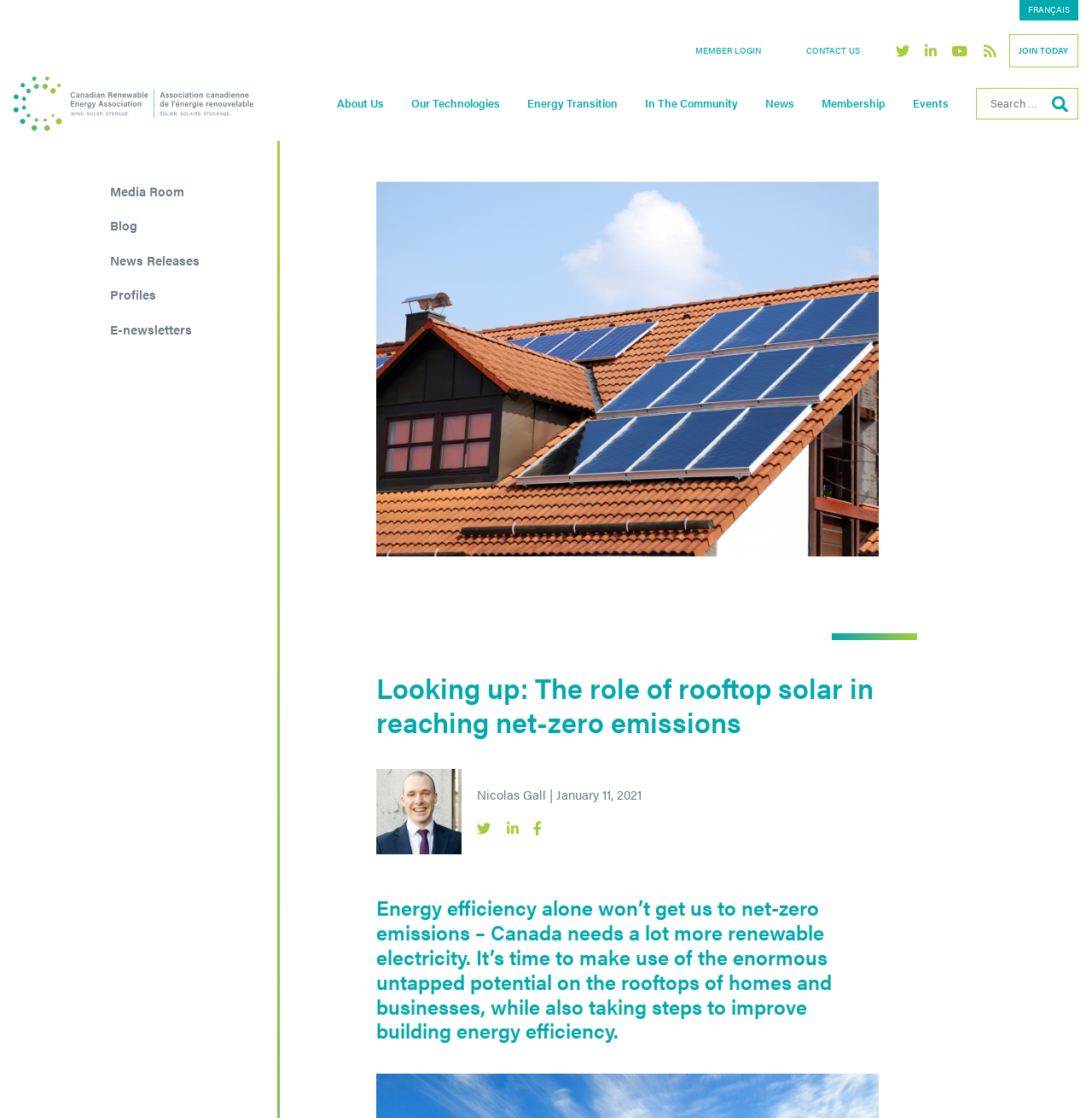What is the purpose of the button with a magnifying glass icon?
Offer a detailed and exhaustive answer to the question.

I determined this by looking at the surrounding elements, which include a search box and a 'Search for:' label. The button with a magnifying glass icon is likely the search button.